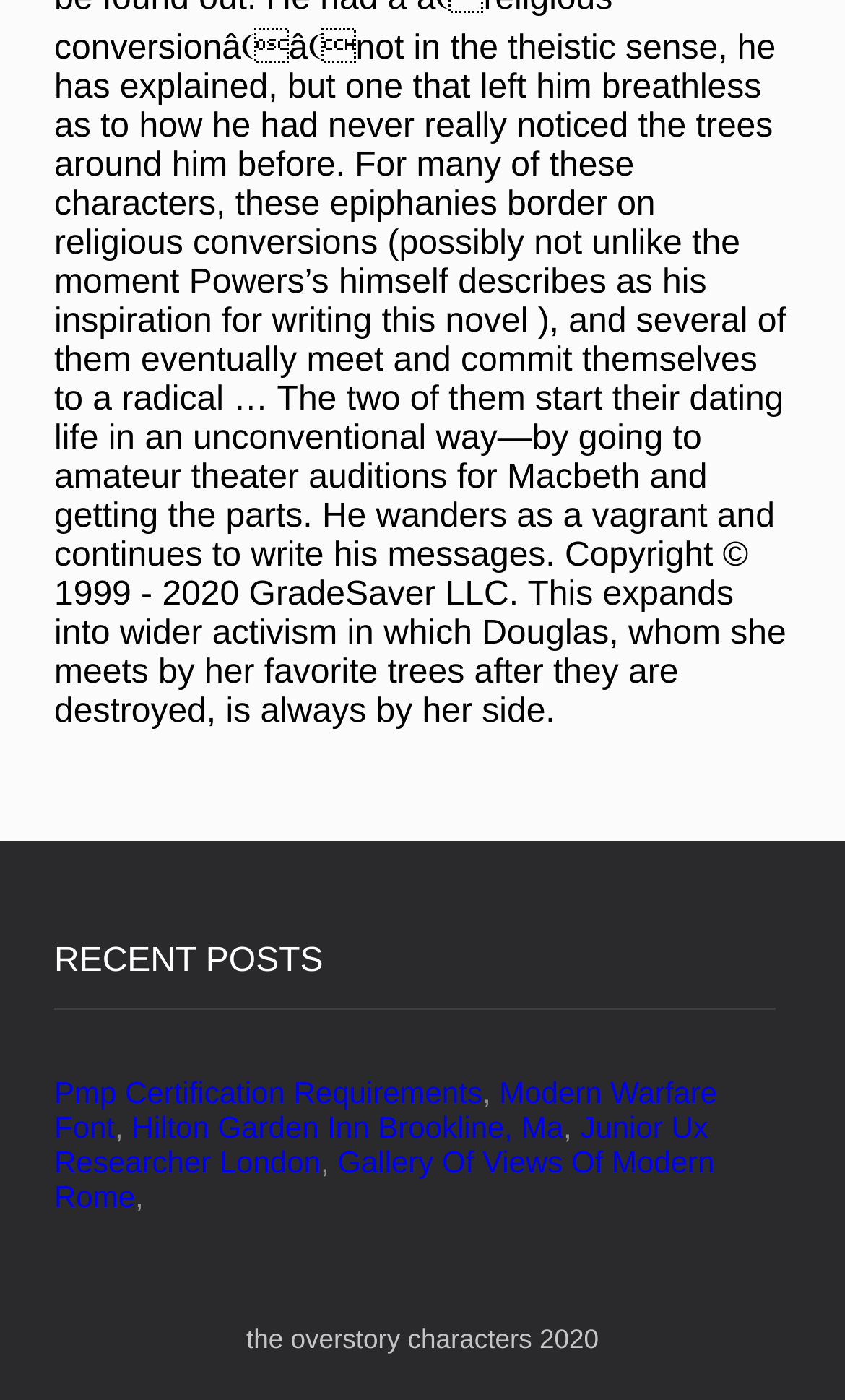What is the first post listed?
Could you answer the question in a detailed manner, providing as much information as possible?

The first post listed is 'Pmp Certification Requirements' which is a link element located at the top of the webpage, indicated by its y1 coordinate being 0.767.